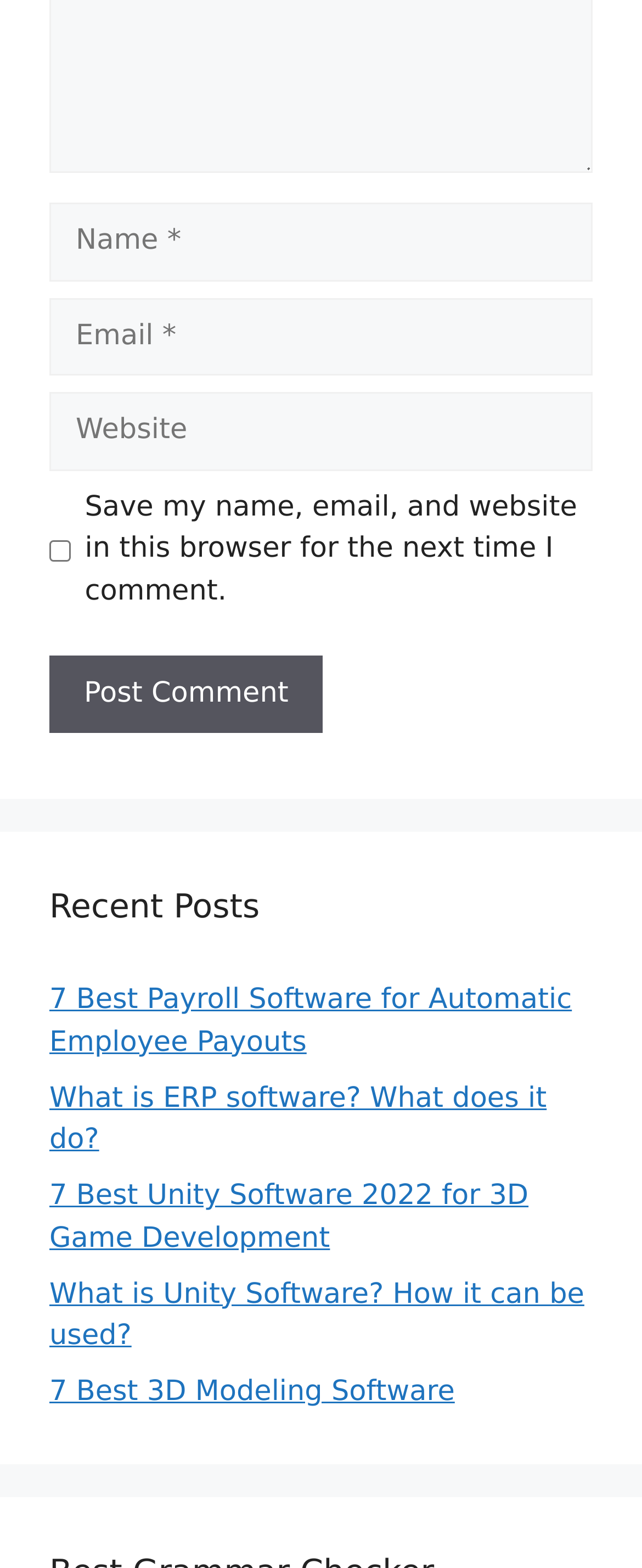Refer to the screenshot and answer the following question in detail:
What is the purpose of the checkbox?

The checkbox is located below the 'Website' textbox and is labeled 'Save my name, email, and website in this browser for the next time I comment.' This suggests that its purpose is to save the user's comment information for future use.